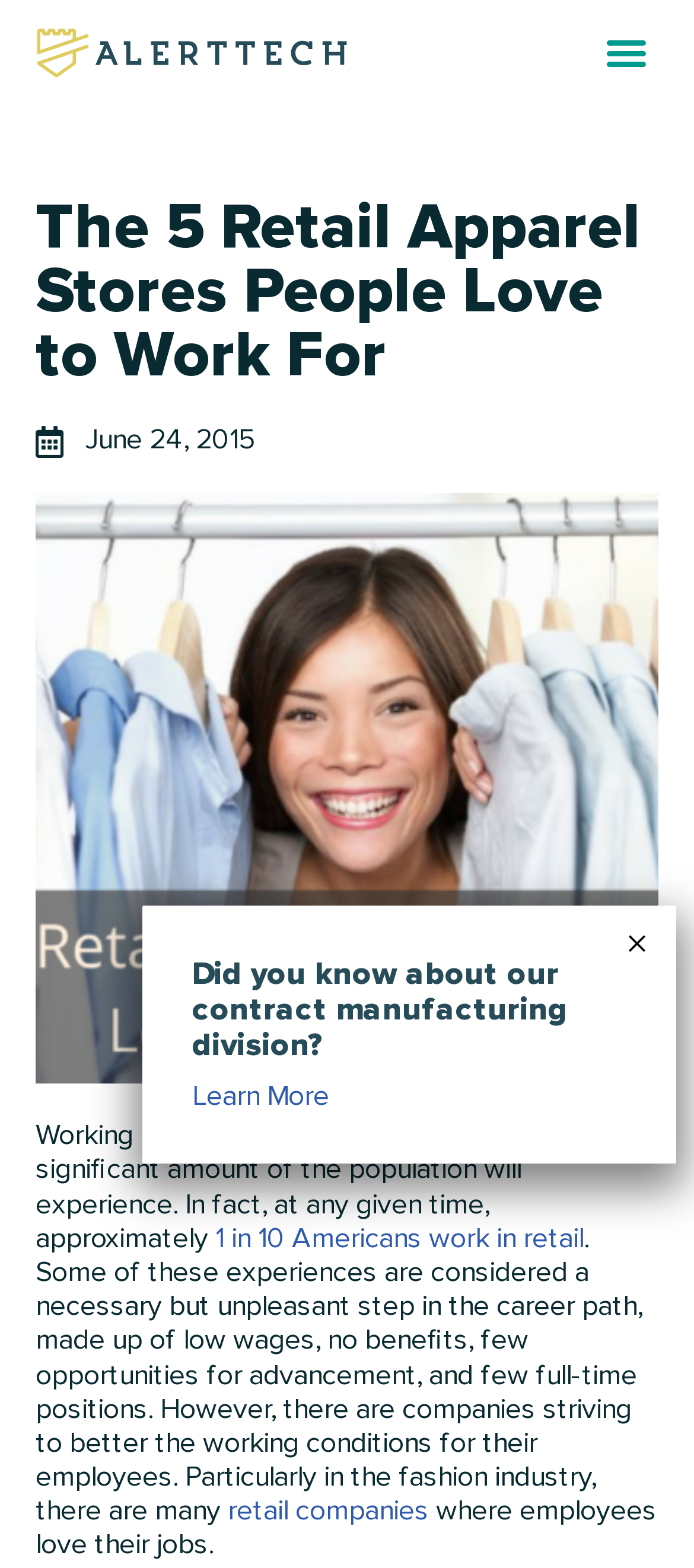Bounding box coordinates are specified in the format (top-left x, top-left y, bottom-right x, bottom-right y). All values are floating point numbers bounded between 0 and 1. Please provide the bounding box coordinate of the region this sentence describes: June 24, 2015

[0.051, 0.27, 0.369, 0.292]